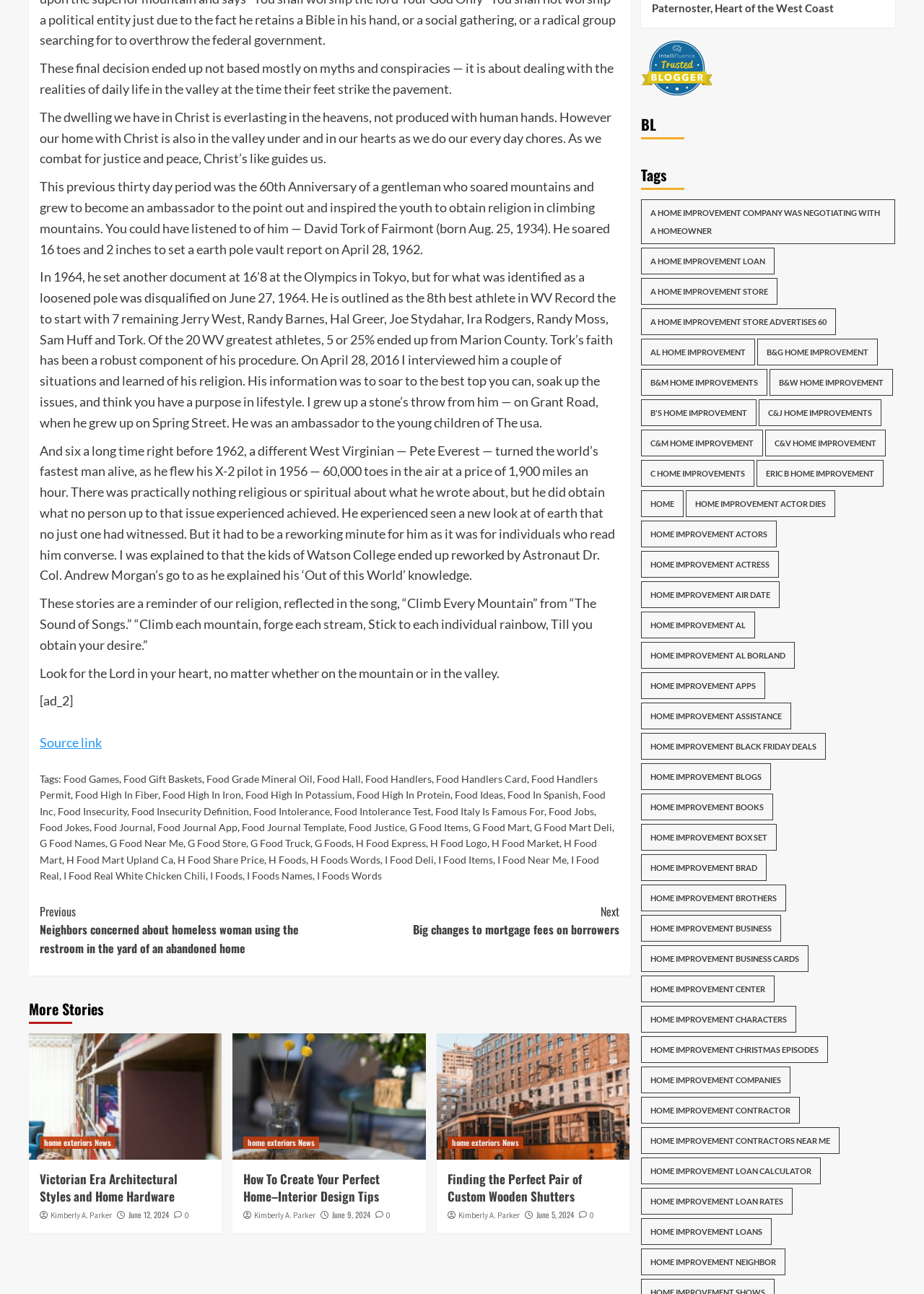Please specify the bounding box coordinates of the clickable region necessary for completing the following instruction: "Read more about 'Food High In Fiber'". The coordinates must consist of four float numbers between 0 and 1, i.e., [left, top, right, bottom].

[0.081, 0.609, 0.171, 0.619]